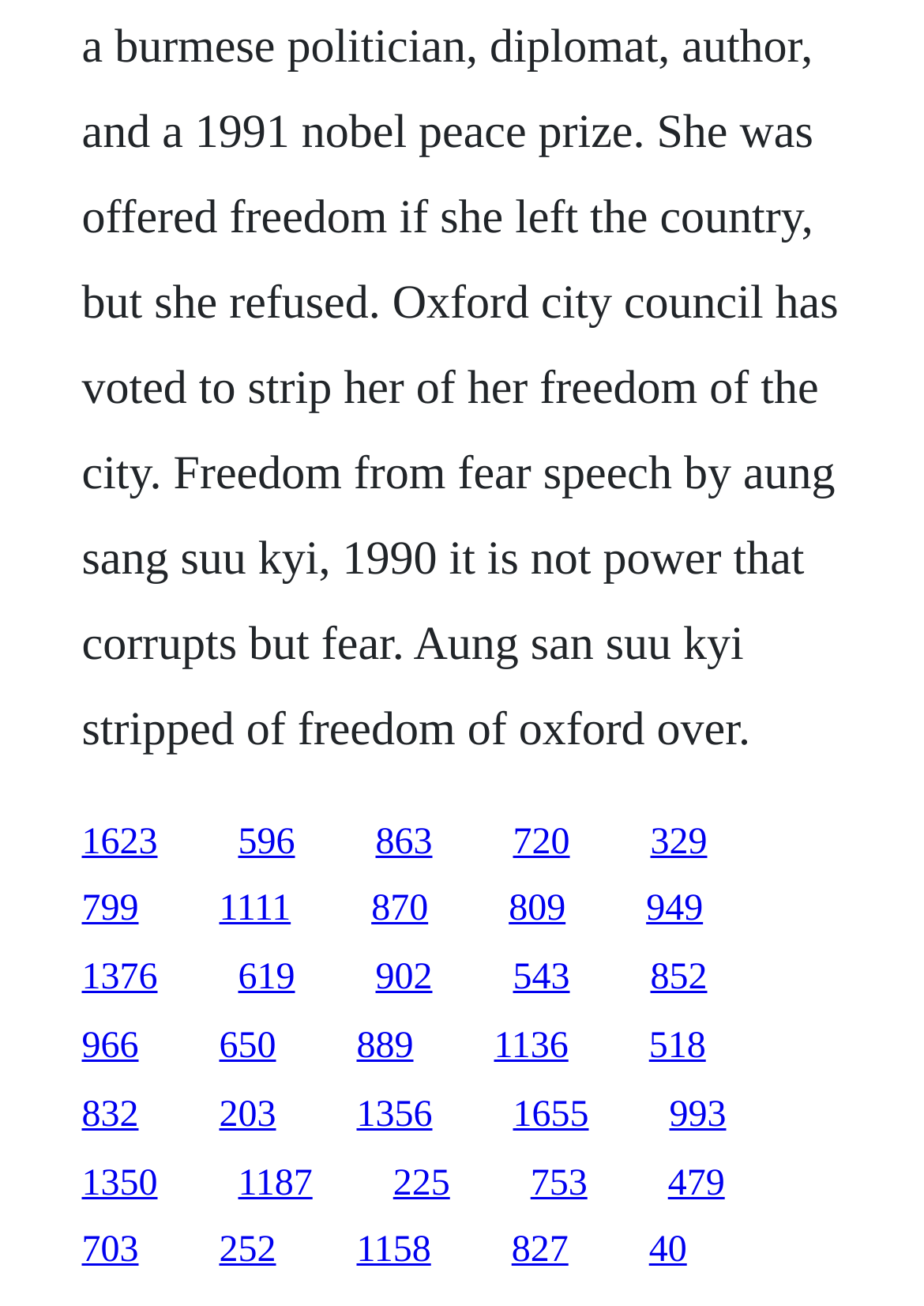Determine the bounding box coordinates of the clickable region to carry out the instruction: "follow the ninth link".

[0.386, 0.786, 0.447, 0.817]